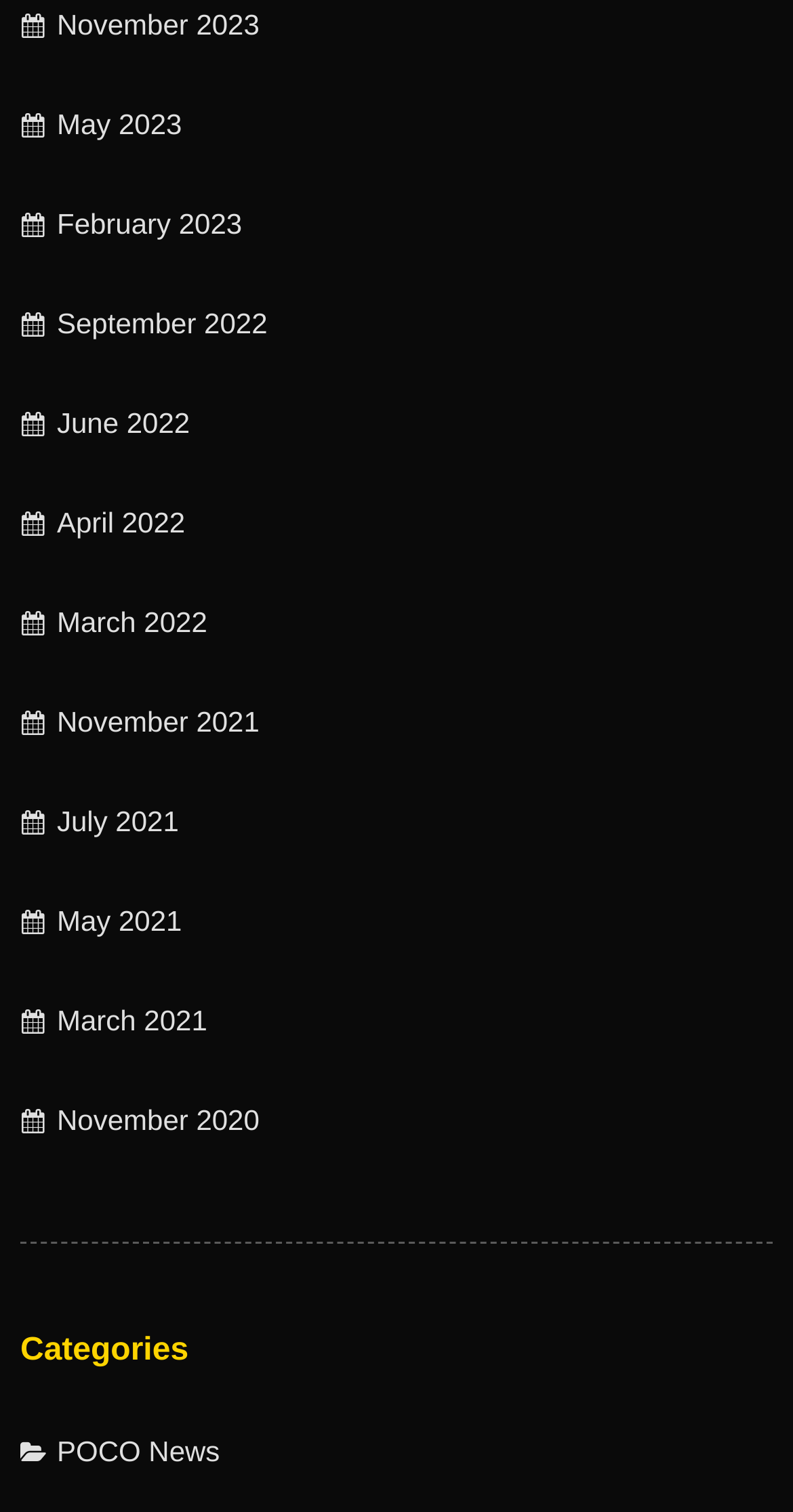What is the earliest month listed?
Refer to the image and provide a thorough answer to the question.

I looked at the list of links and found the earliest month listed, which is November 2020. This is indicated by the link with the text ' November 2020'.